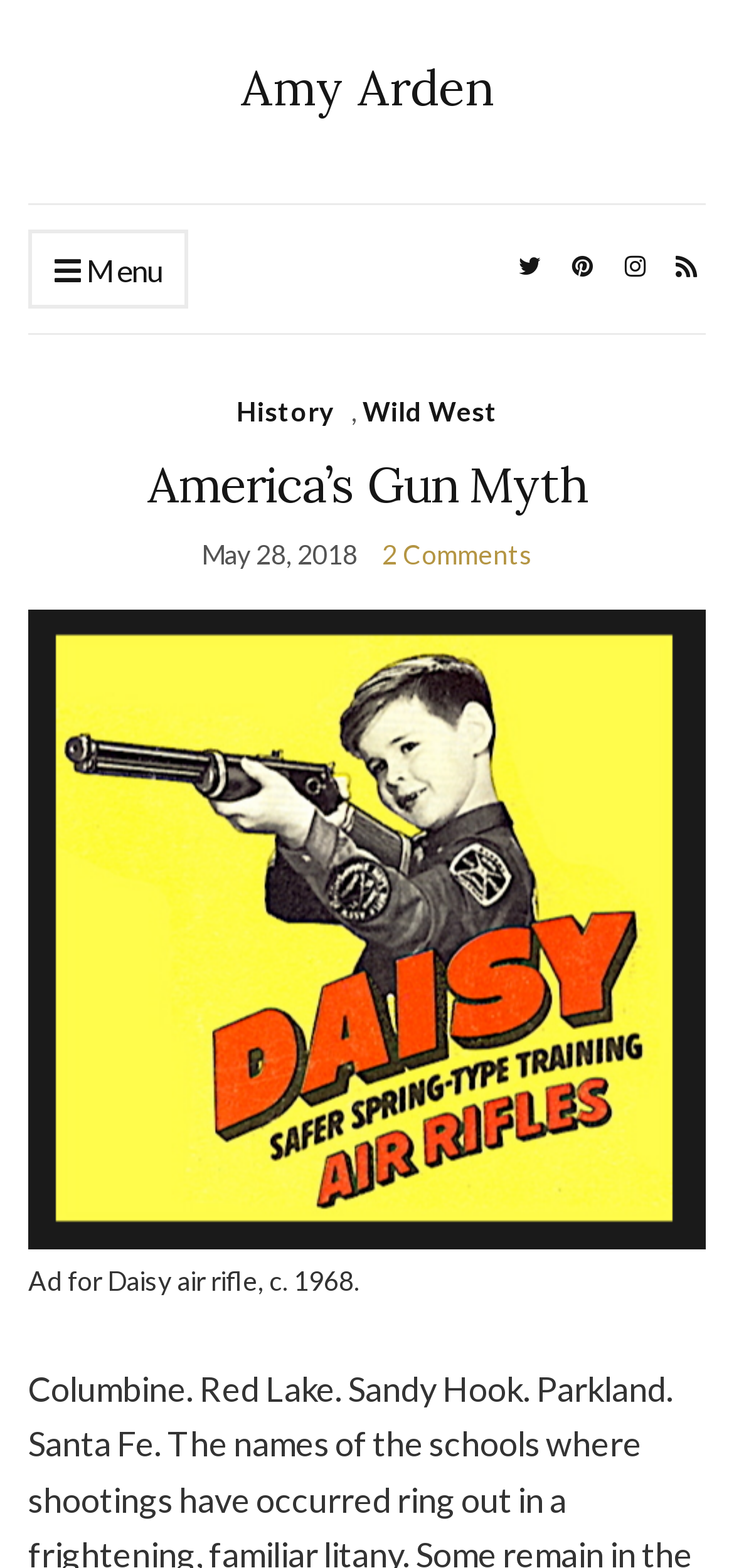Predict the bounding box coordinates for the UI element described as: "Menu". The coordinates should be four float numbers between 0 and 1, presented as [left, top, right, bottom].

[0.038, 0.146, 0.256, 0.197]